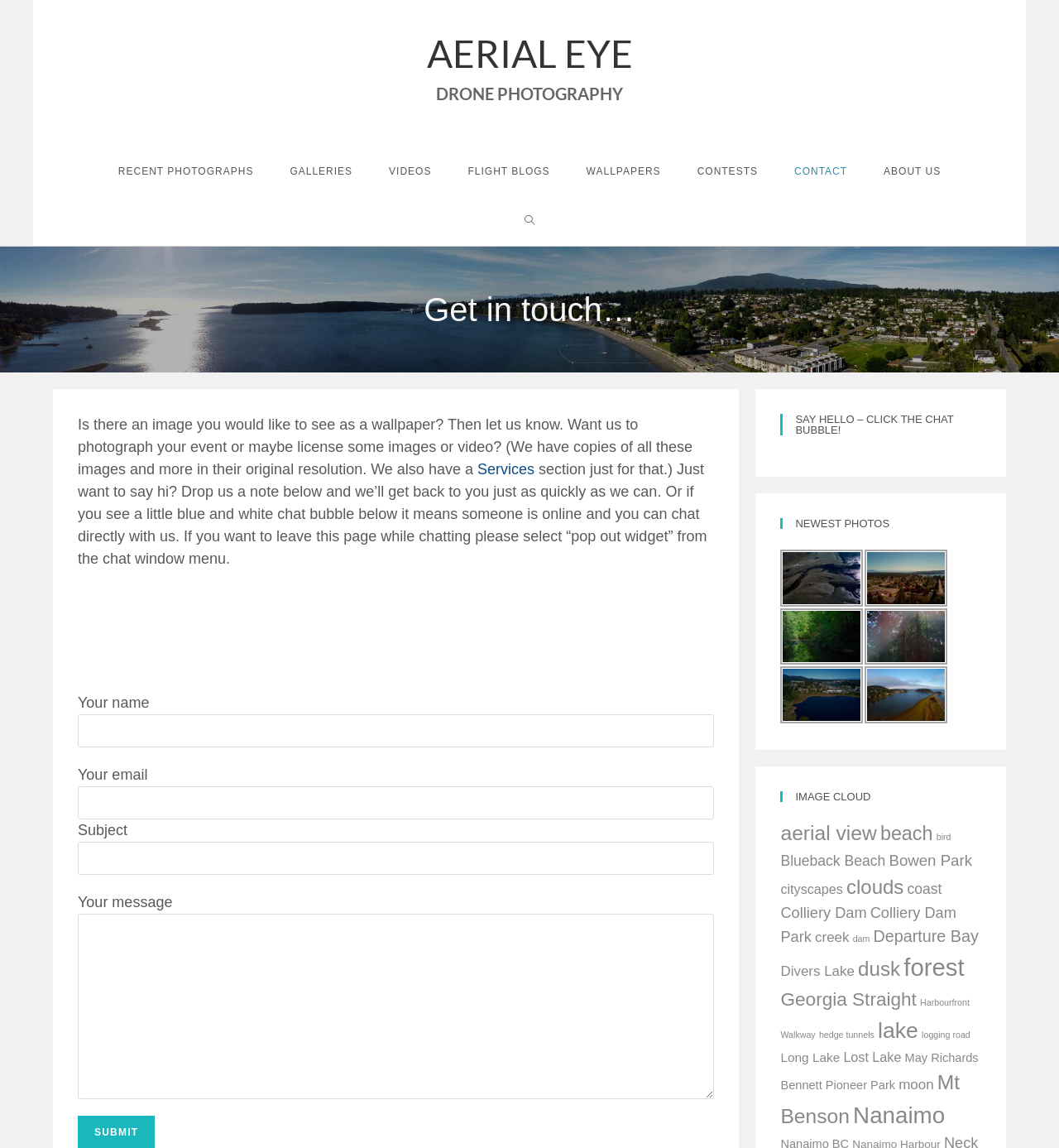Determine the bounding box coordinates of the element's region needed to click to follow the instruction: "Enter your name in the input field". Provide these coordinates as four float numbers between 0 and 1, formatted as [left, top, right, bottom].

[0.073, 0.622, 0.675, 0.651]